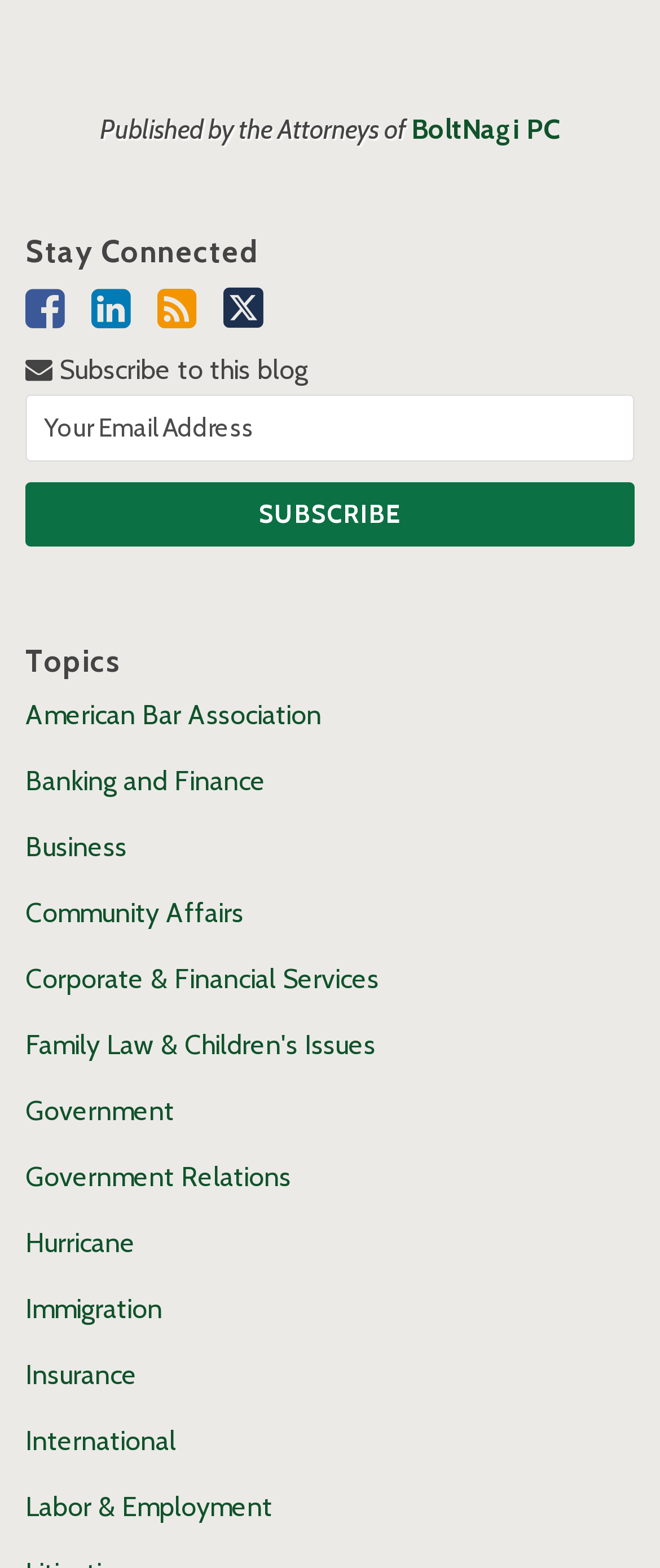Please indicate the bounding box coordinates of the element's region to be clicked to achieve the instruction: "Subscribe to this blog". Provide the coordinates as four float numbers between 0 and 1, i.e., [left, top, right, bottom].

[0.038, 0.252, 0.962, 0.295]